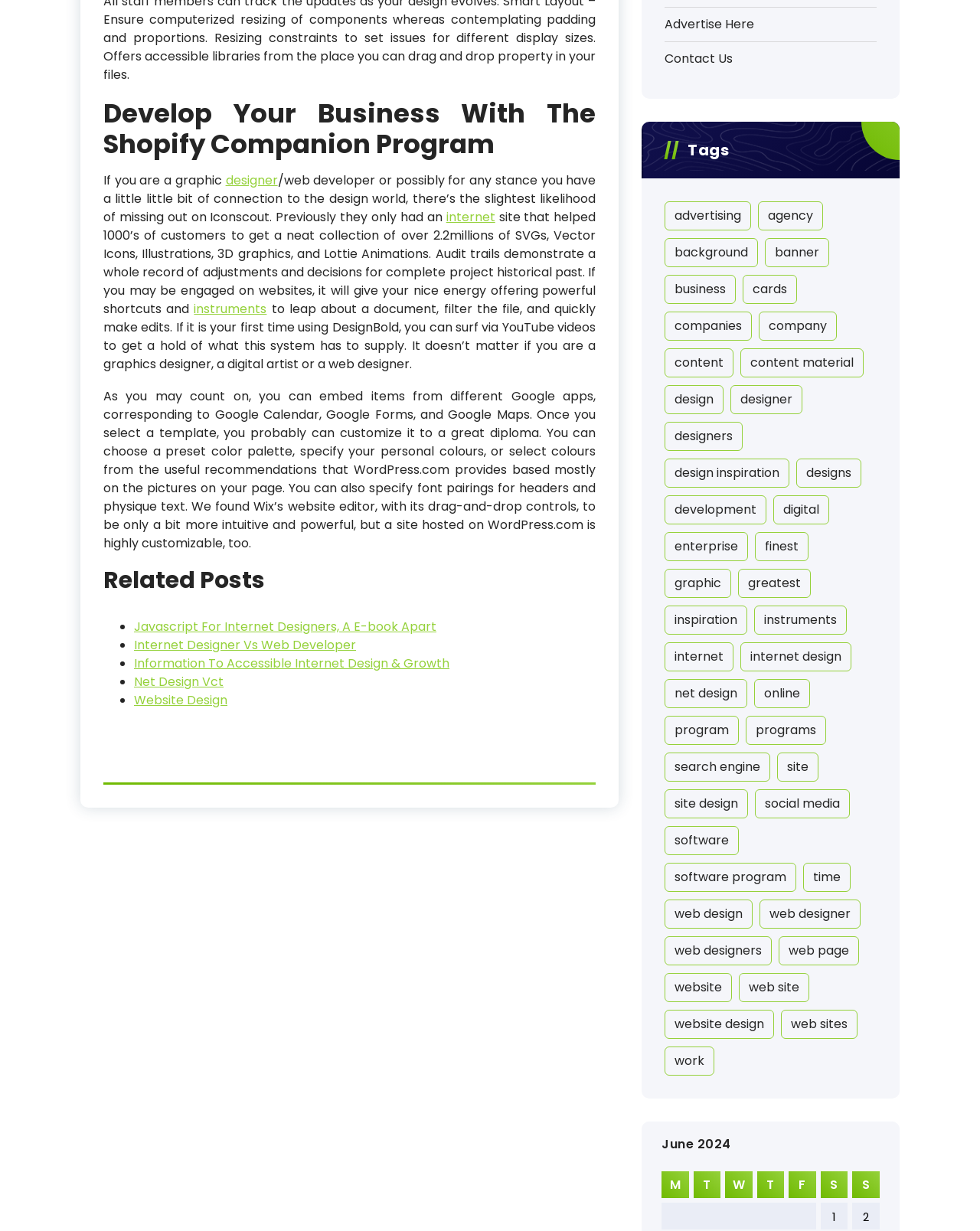Provide the bounding box coordinates for the area that should be clicked to complete the instruction: "Visit 'Related Posts'".

[0.105, 0.46, 0.27, 0.483]